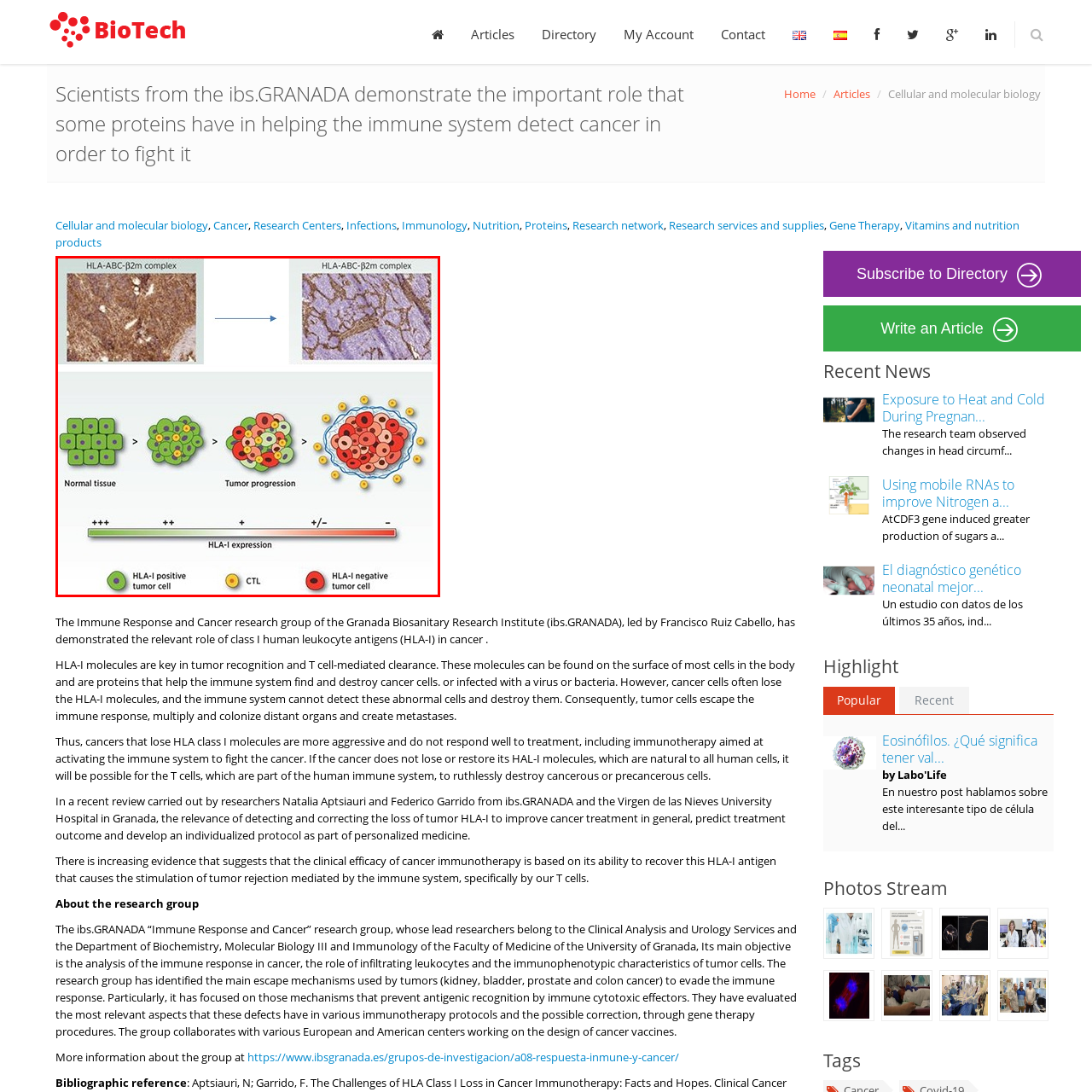Provide an extensive and detailed caption for the image section enclosed by the red boundary.

The image presents a comparative illustration of the HLA-ABC-β2m complex, highlighting its role in recognizing tumor cells. On the left, the depiction shows normal tissue with a prominent expression of HLA-I molecules, represented by green circles indicating HLA-I positive tumor cells. As tumor progression occurs, depicted in the middle section, the presence of HLA-I positive cells diminishes, indicated by fewer green circles and an increase in red circles representing HLA-I negative tumor cells. The right side emphasizes areas with low HLA-I expression, which is critical for understanding immune evasion in cancer, as CTLs (cytotoxic T lymphocytes), shown in orange, are less able to detect and combat HLA-I negative tumor cells. This visual effectively conveys the significance of HLA-I in tumor immunology and the challenges in cancer treatment related to HLA-I expression.